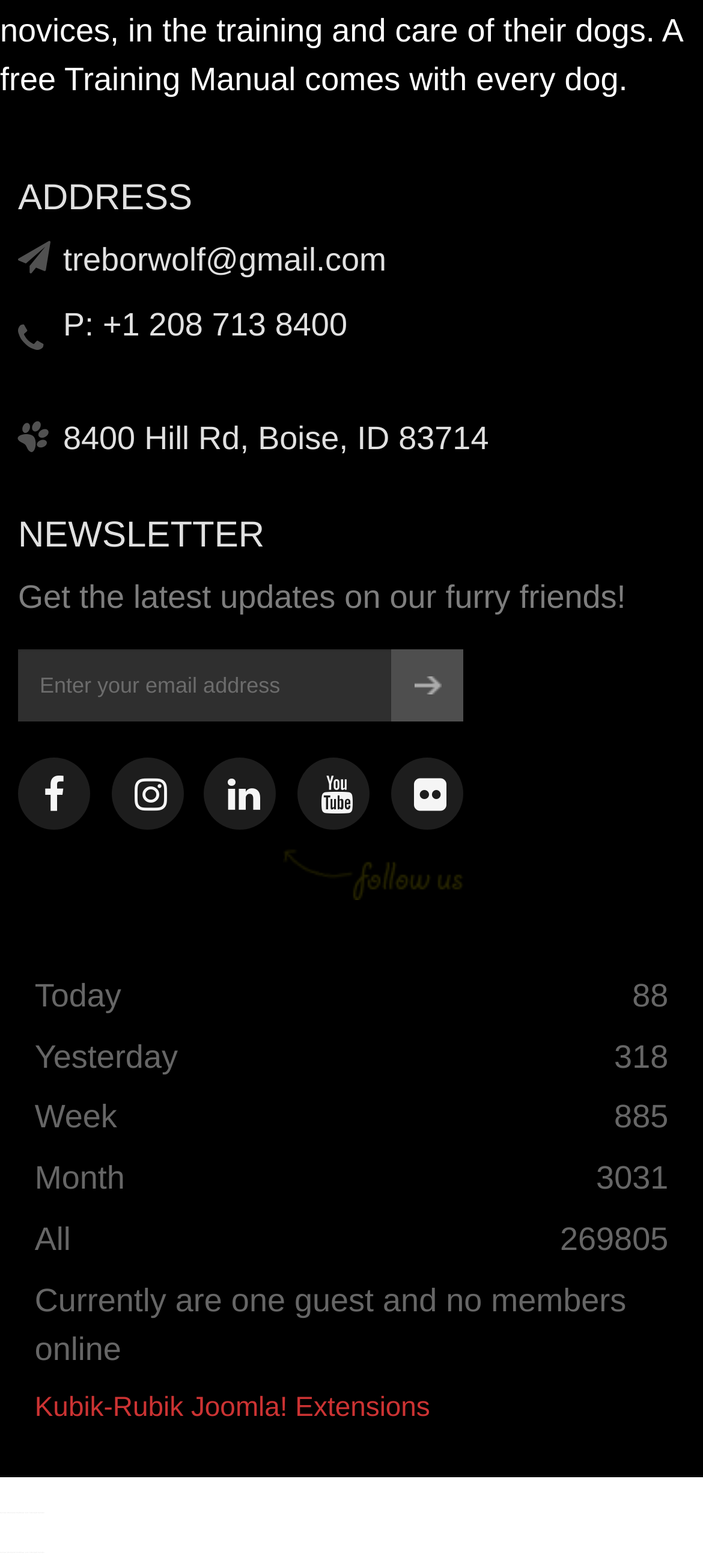Determine the bounding box coordinates of the region that needs to be clicked to achieve the task: "Click Twitter link".

[0.158, 0.484, 0.261, 0.53]